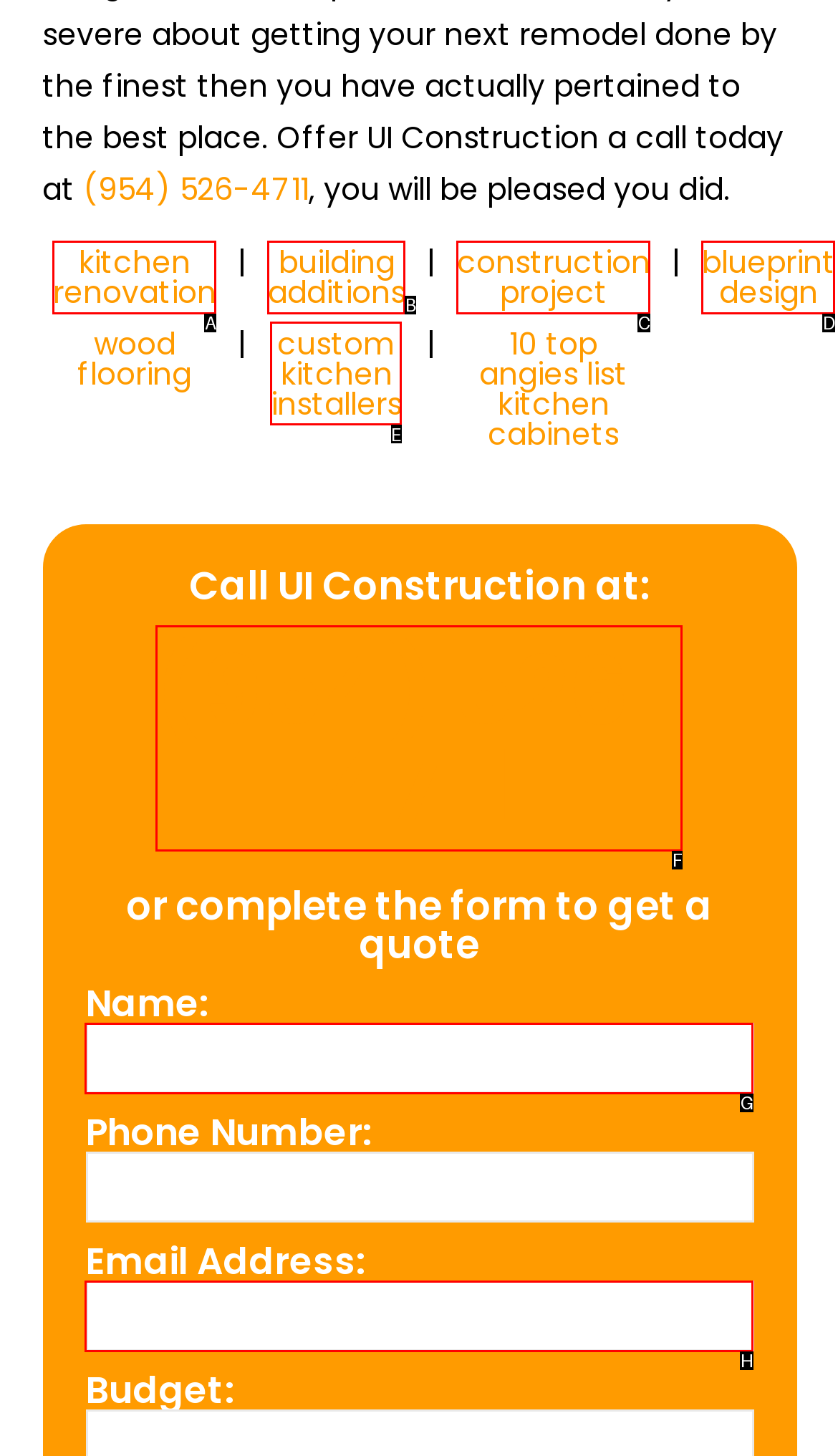Indicate the letter of the UI element that should be clicked to accomplish the task: Click the 'custom kitchen installers' link. Answer with the letter only.

E